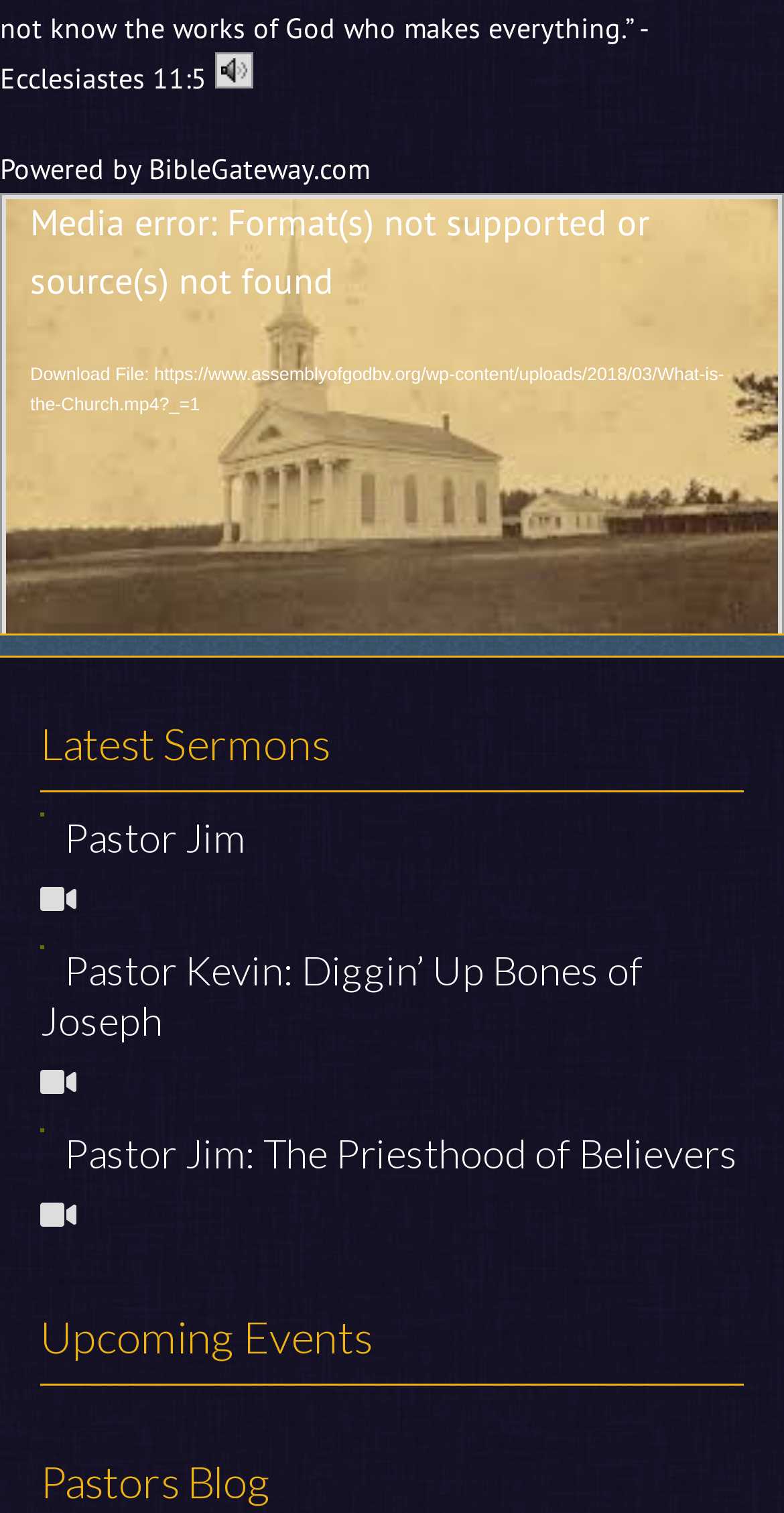Find and indicate the bounding box coordinates of the region you should select to follow the given instruction: "View Pastor Jim's sermons".

[0.082, 0.537, 0.313, 0.569]